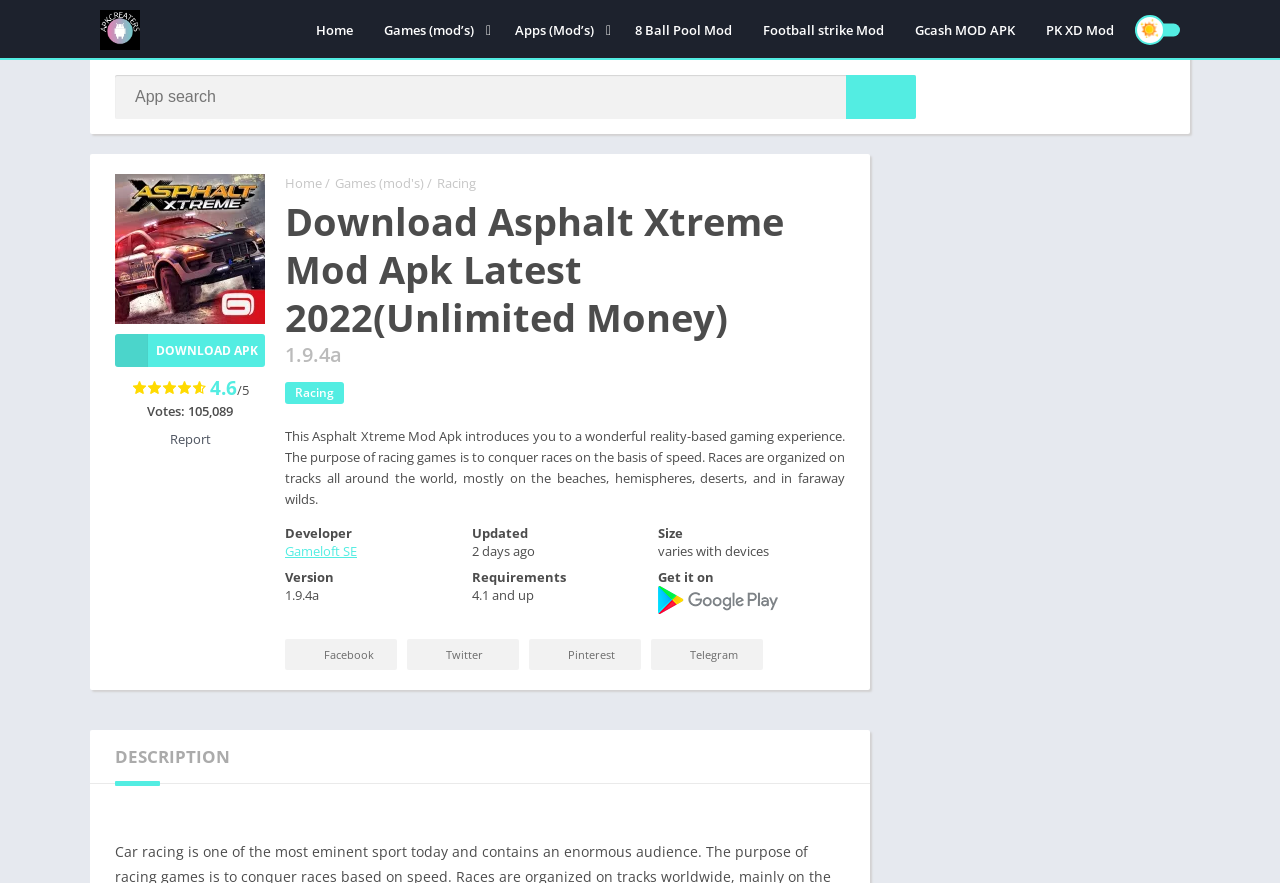Please look at the image and answer the question with a detailed explanation: What is the minimum Android version required to run this game?

I found the minimum Android version required to run the game by reading the static text element on the webpage, which states 'Requirements' followed by '4.1 and up'.